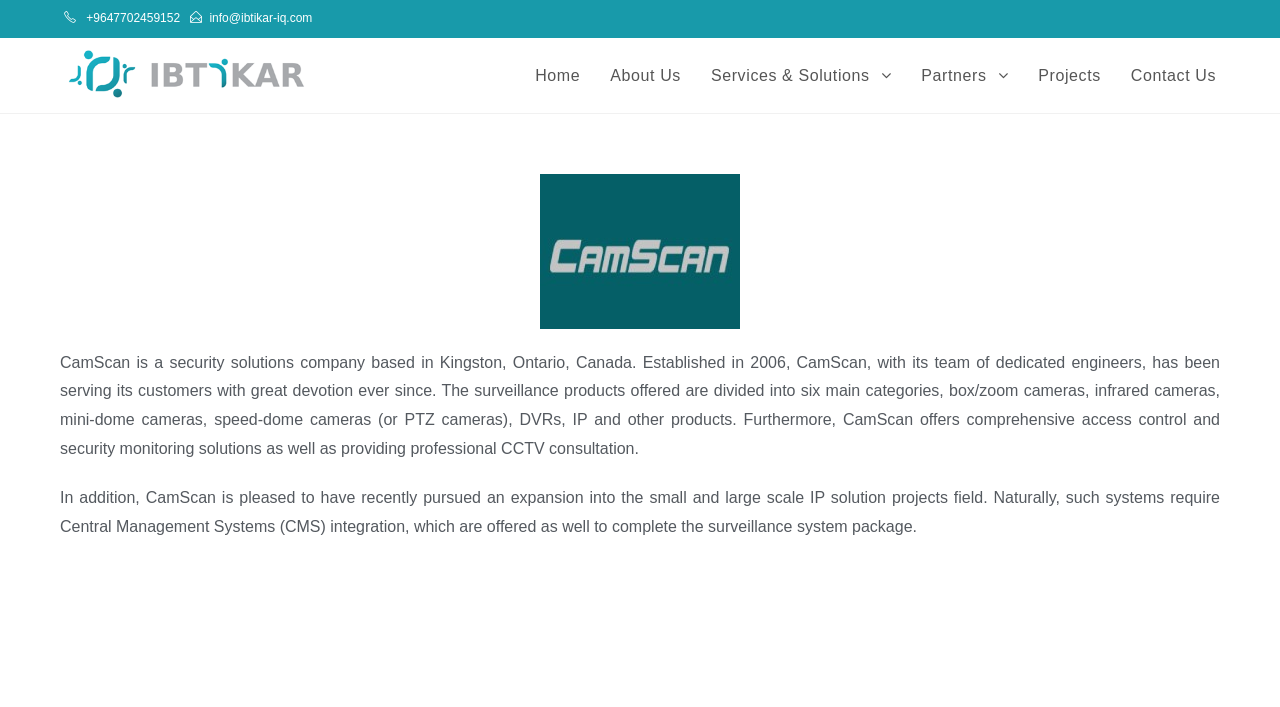Locate the UI element described as follows: "Contact Us". Return the bounding box coordinates as four float numbers between 0 and 1 in the order [left, top, right, bottom].

[0.872, 0.055, 0.962, 0.159]